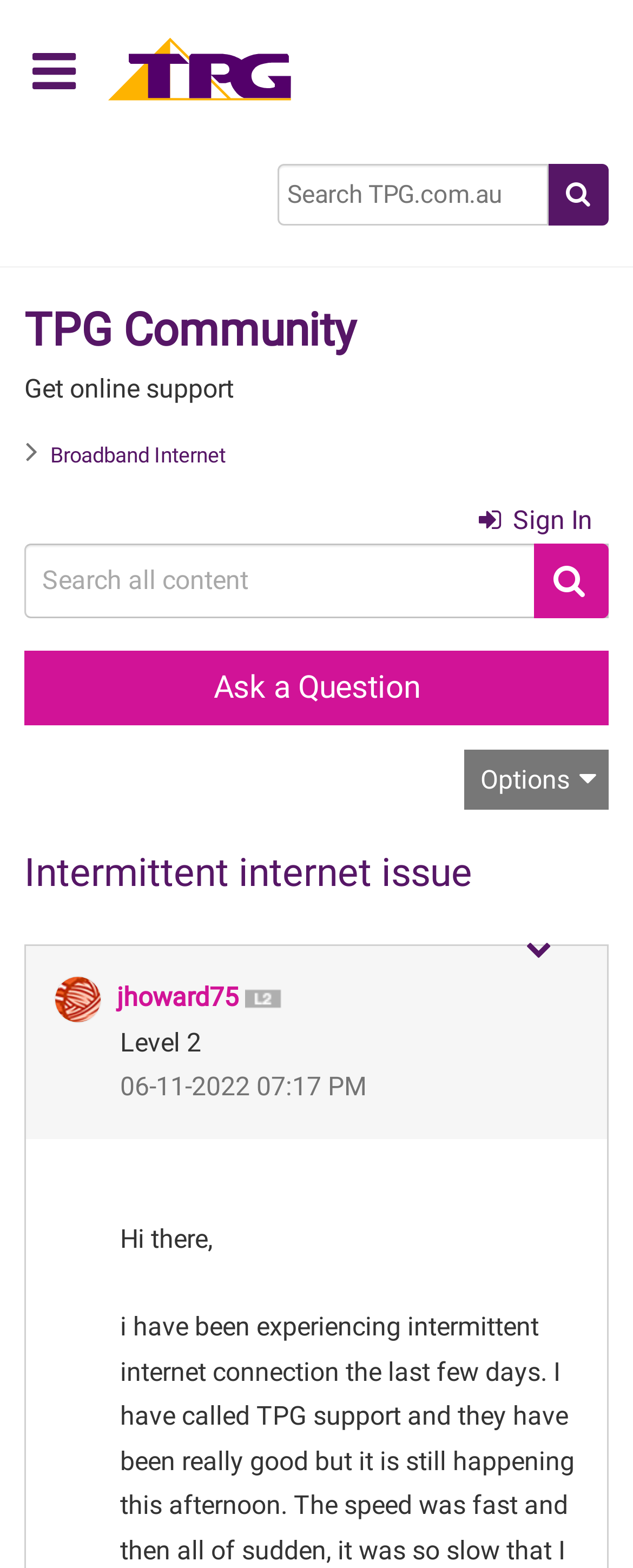Could you provide the bounding box coordinates for the portion of the screen to click to complete this instruction: "Sign in"?

[0.756, 0.318, 0.936, 0.346]